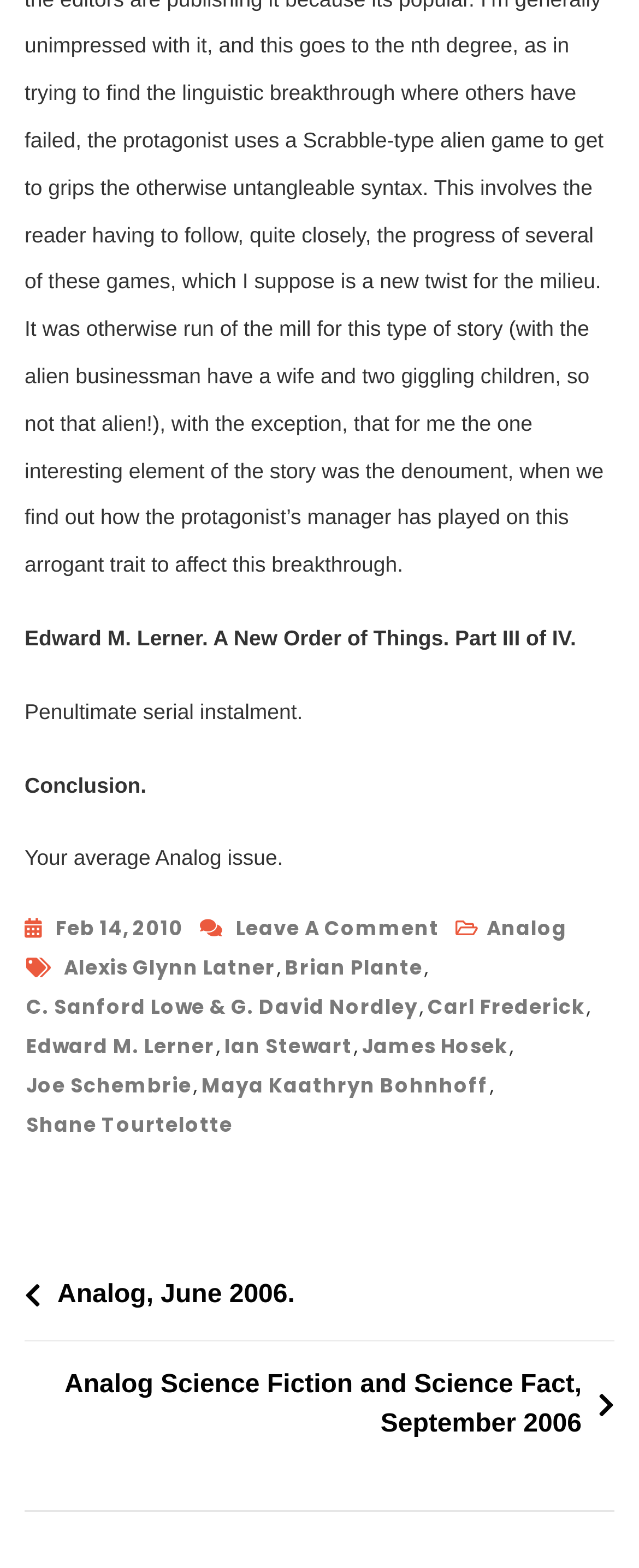How many authors are mentioned on this webpage?
Please look at the screenshot and answer using one word or phrase.

9